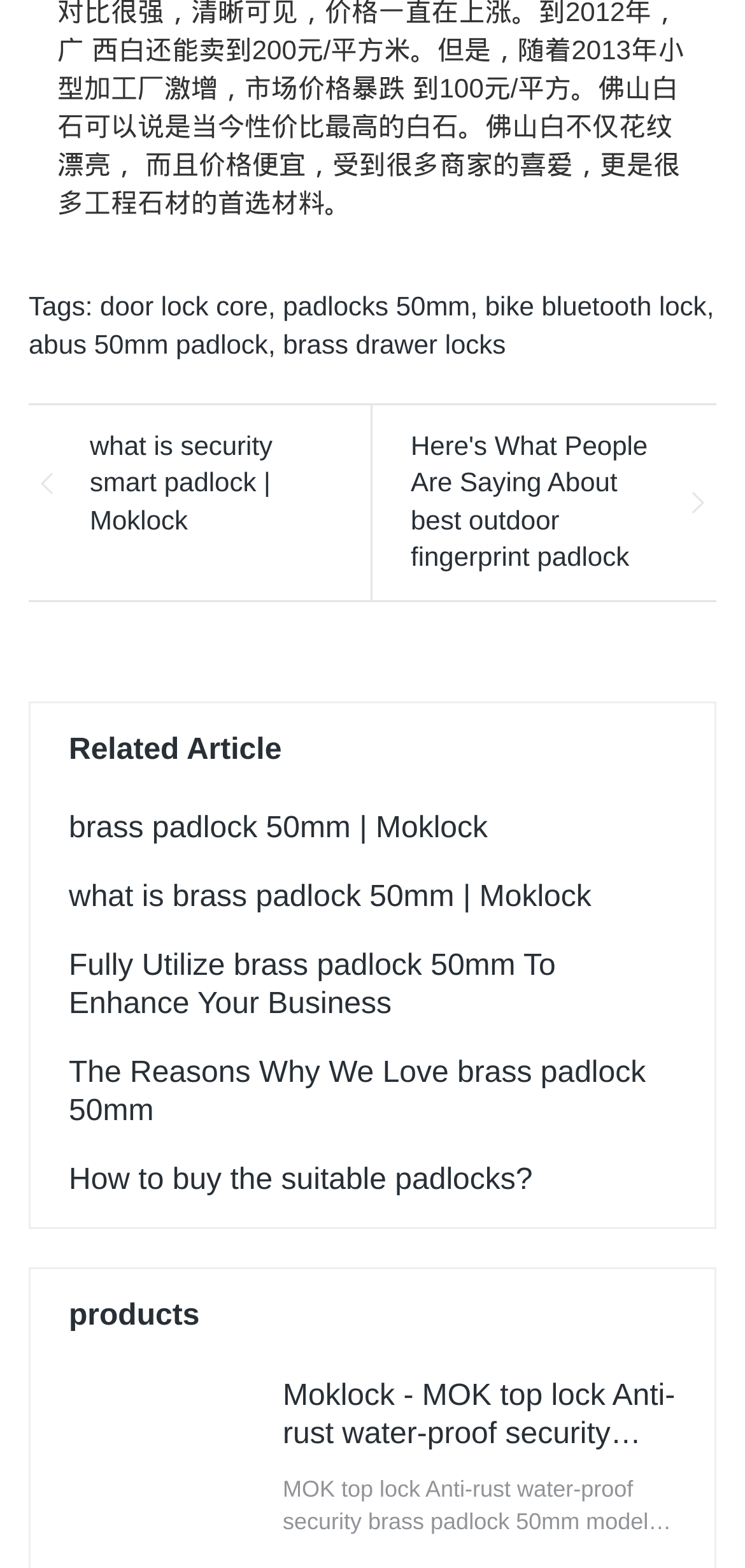Determine the bounding box coordinates of the clickable region to execute the instruction: "Click on the link to learn about door lock core". The coordinates should be four float numbers between 0 and 1, denoted as [left, top, right, bottom].

[0.134, 0.186, 0.36, 0.205]